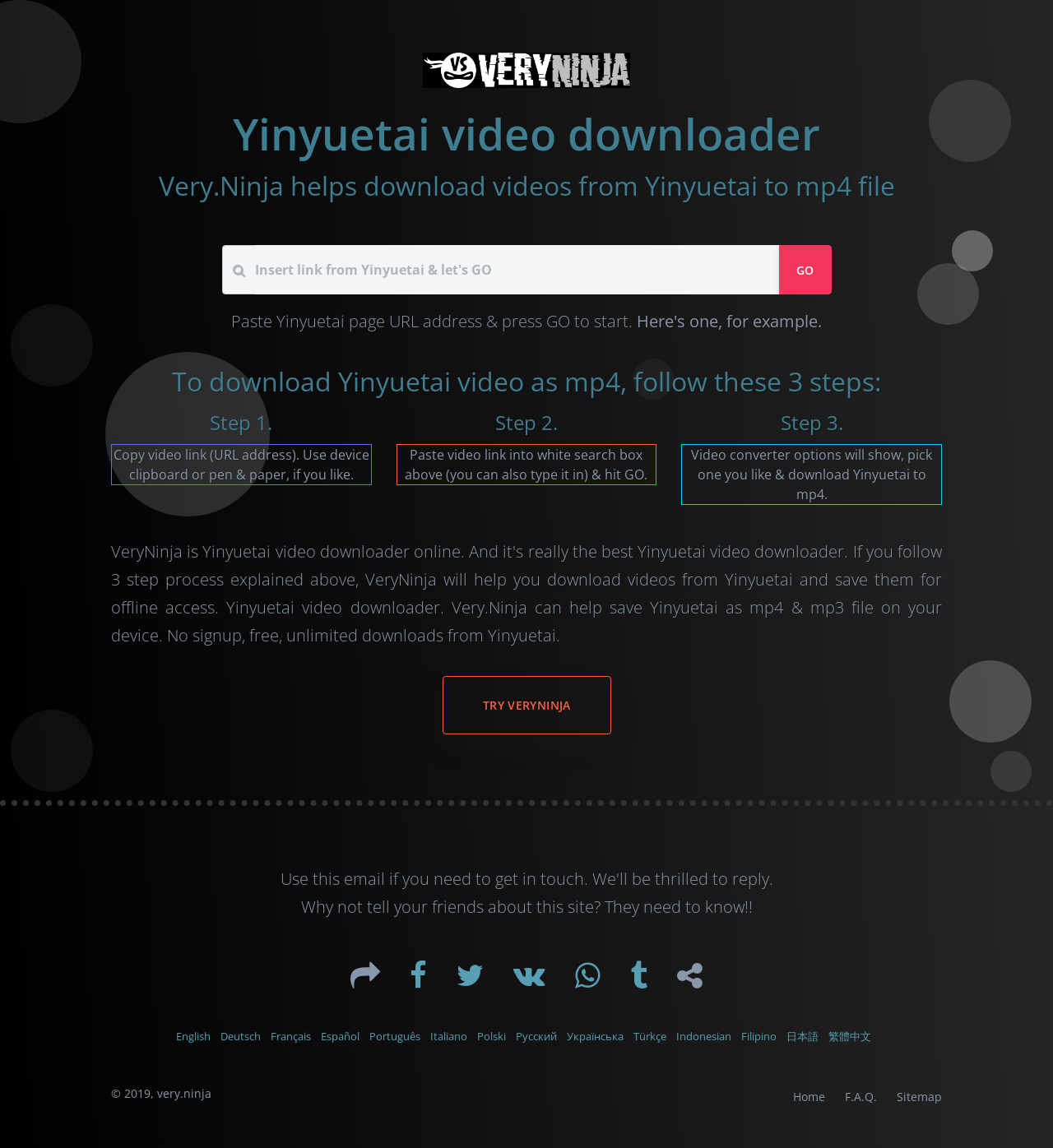Analyze the image and provide a detailed answer to the question: How many languages are supported by this website?

At the bottom of the webpage, there are links to switch the language of the website. I counted a total of 14 languages supported, including English, Deutsch, Français, Español, and others.